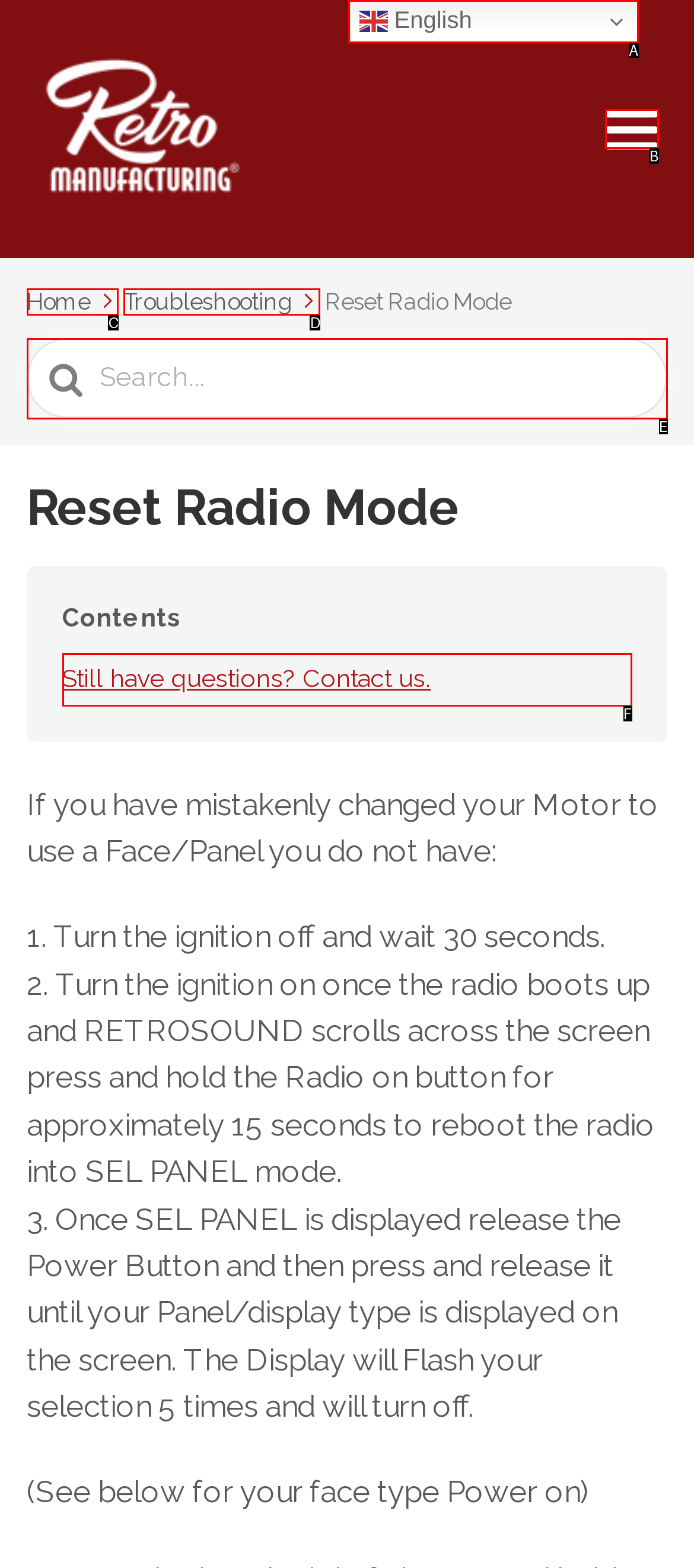Based on the element described as: Toggle Sliding Bar Area
Find and respond with the letter of the correct UI element.

None